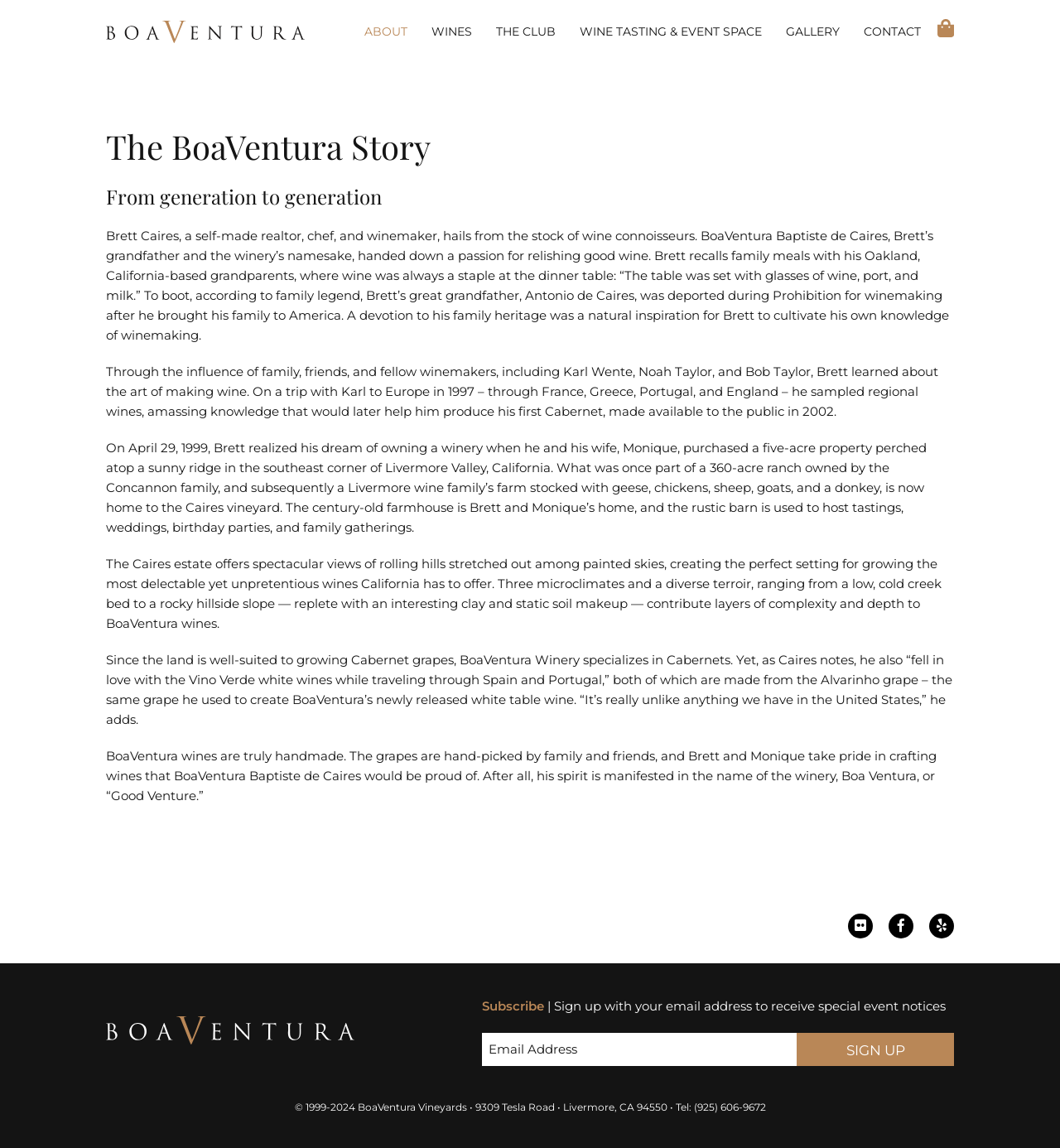Summarize the webpage with a detailed and informative caption.

The webpage is about BoaVentura de Caires Winery, showcasing the story of its founder, Brett Caires, and his family's passion for winemaking. At the top left corner, there is a link to the winery's homepage, accompanied by a small image of the winery's logo. On the top right corner, there is a link to the cart.

Below the top navigation, there are five main links: ABOUT, WINES, THE CLUB, WINE TASTING & EVENT SPACE, and GALLERY, followed by a CONTACT link. These links are positioned horizontally, taking up most of the width of the page.

The main content of the page is divided into several sections, each with a heading and a block of text. The first section, "The BoaVentura Story", introduces Brett Caires and his family's background in winemaking. The following sections describe Brett's journey in learning winemaking, his inspiration, and the establishment of the winery.

There are seven blocks of text in total, each describing a different aspect of the winery, including its history, the winemaking process, and the types of wines produced. The text is positioned in a single column, taking up most of the width of the page.

At the bottom of the page, there is a section for subscribing to the winery's newsletter. This section includes a text input field for email addresses, a "Sign up" button, and a brief description of the newsletter.

Finally, at the very bottom of the page, there is a copyright notice with the winery's address, phone number, and a range of years (1999-2024).